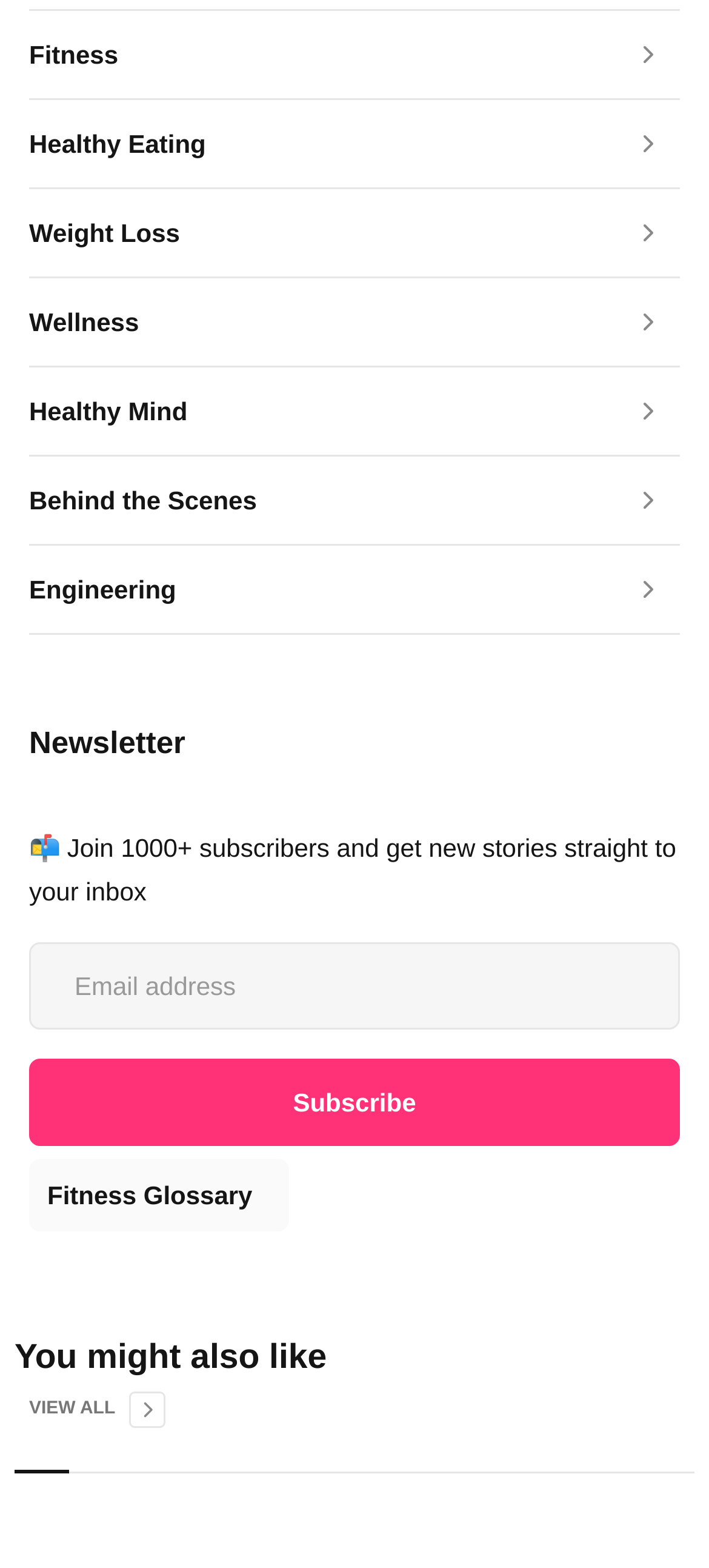Could you find the bounding box coordinates of the clickable area to complete this instruction: "View all"?

[0.021, 0.883, 0.234, 0.915]